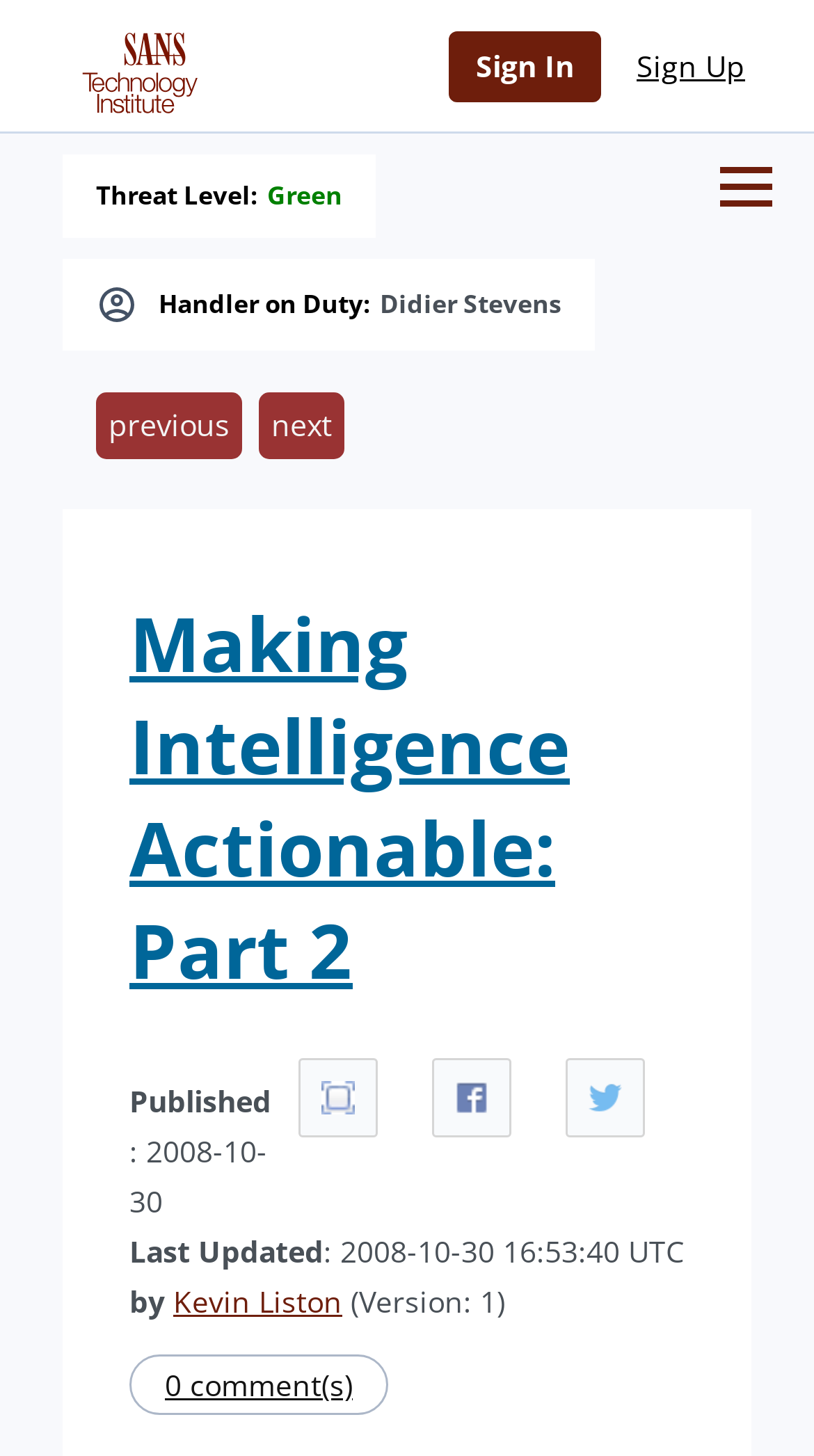Provide a thorough description of this webpage.

This webpage is about an article titled "Making Intelligence Actionable: Part 2" by Kevin Liston. At the top, there is a heading with the title of the article, accompanied by a small image on the left. Below the title, there are two links, "Sign In" and "Sign Up", positioned side by side.

On the left side of the page, there is a section with an image, followed by a static text "Handler on Duty:" and a link to "Didier Stevens". Below this section, there is another static text "Threat Level:" with a link to "Green" next to it.

In the main content area, there is a large heading with the title of the article again, followed by a link to the same title. Below the title, there are several static texts providing information about the article, including the publication date, last updated date, and author.

On the right side of the page, there are several links, including "previous", "next", "Full Screen", "Share on Facebook", and "Share on Twitter". At the bottom of the page, there is a link to "0 comment(s)".

There is also a menu button on the top right corner of the page, which can be opened to access more options.